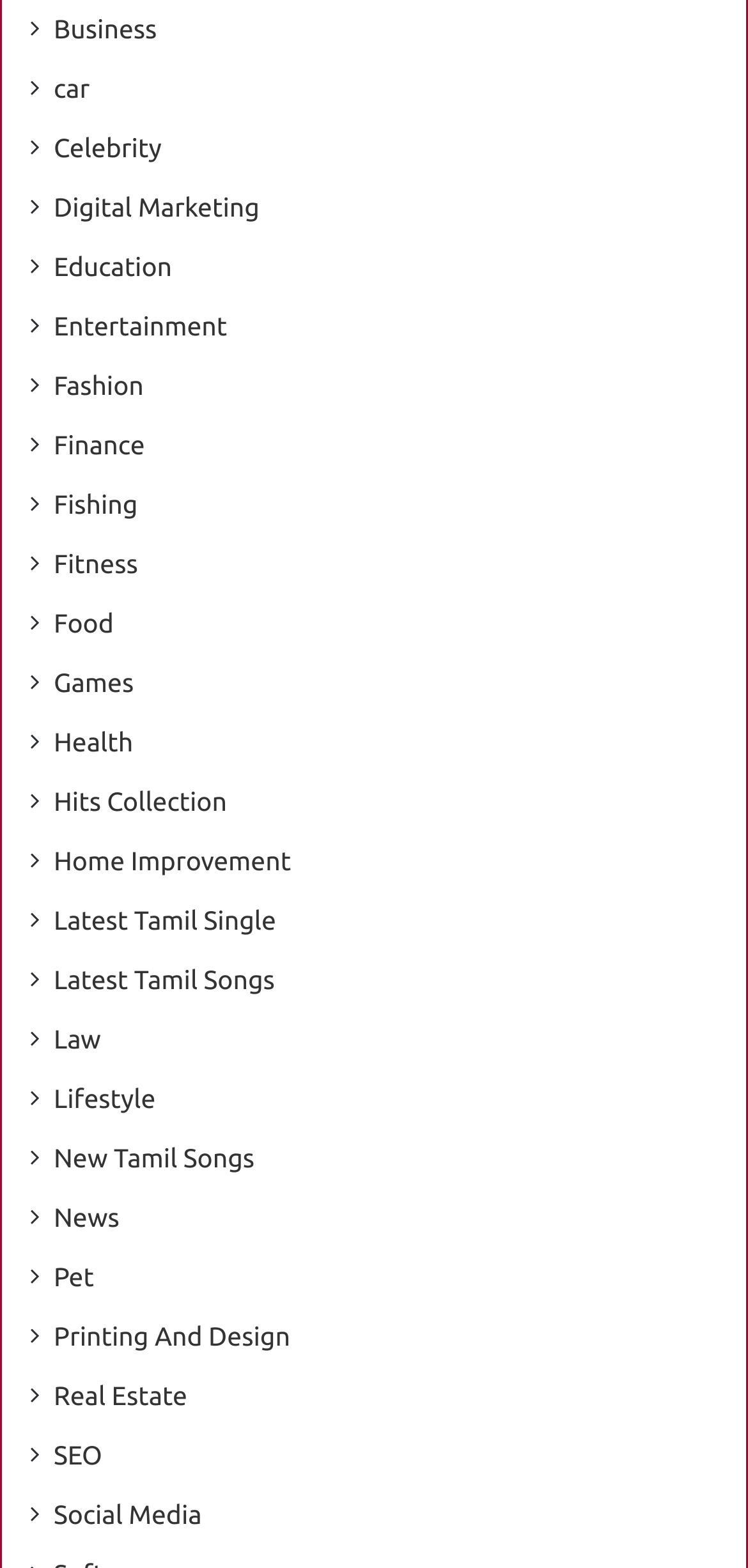Please determine the bounding box coordinates of the element's region to click for the following instruction: "Explore Entertainment".

[0.072, 0.195, 0.304, 0.221]